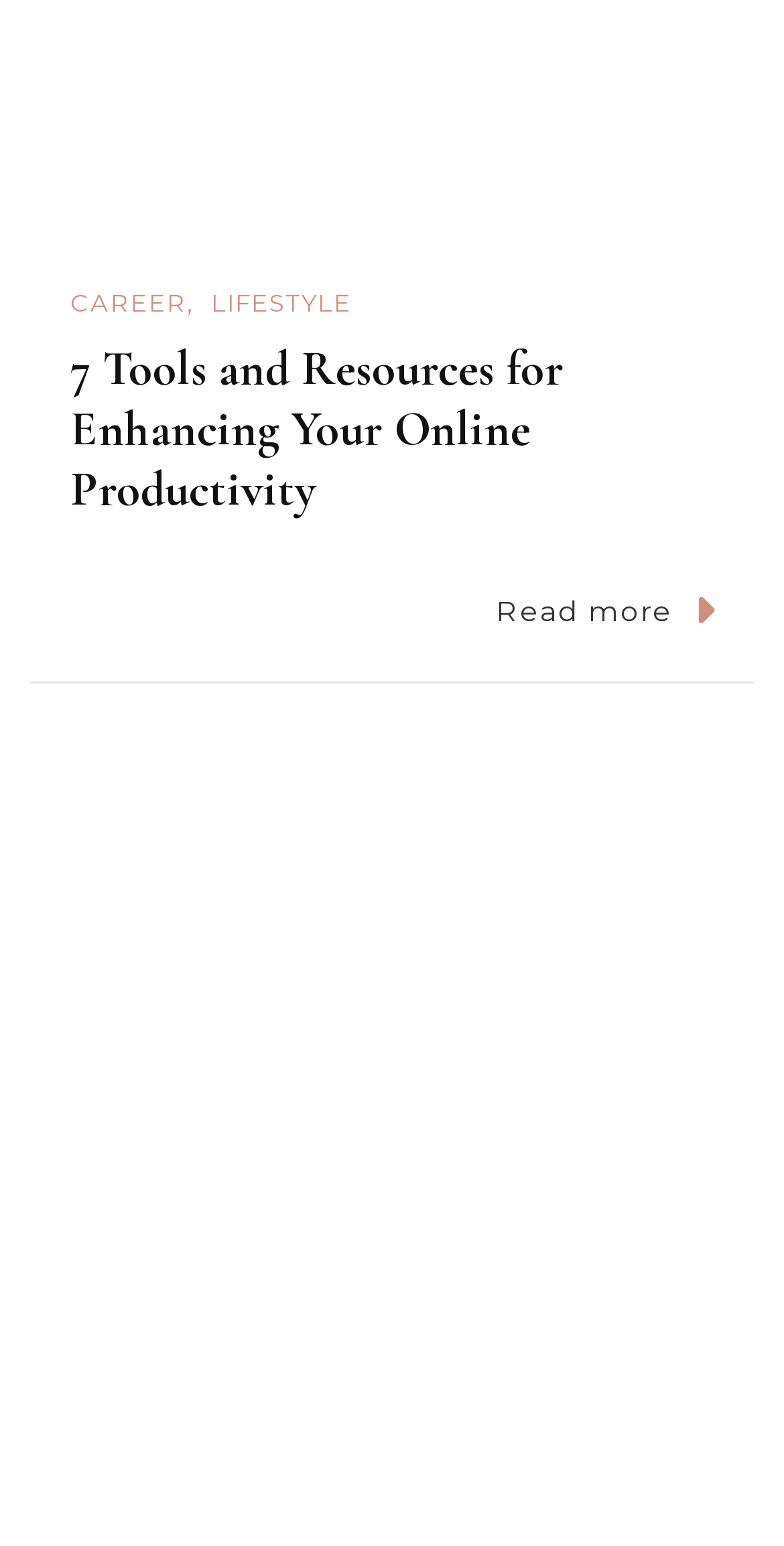What is the topic of the main article?
Using the image, provide a concise answer in one word or a short phrase.

Online Productivity